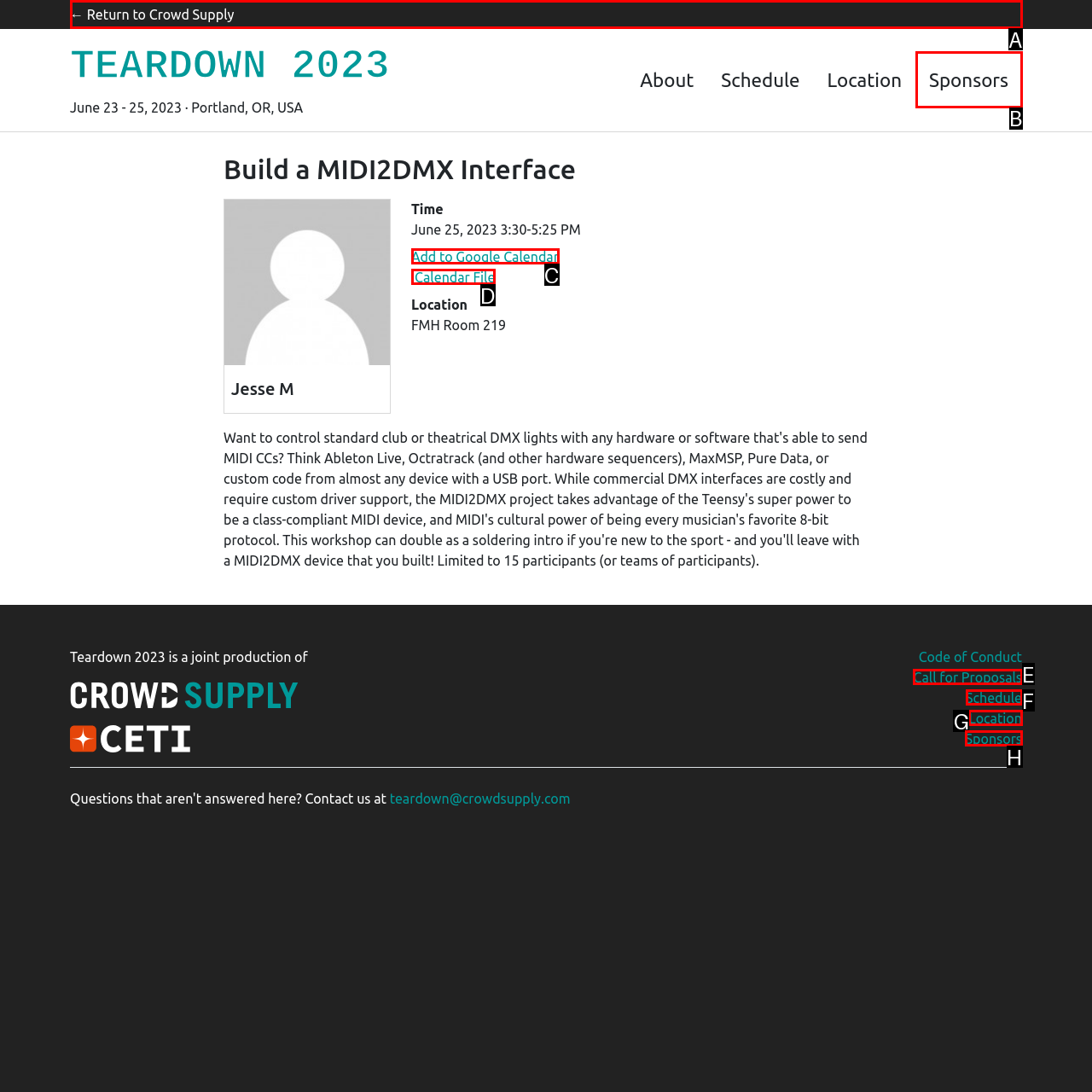Determine which HTML element to click on in order to complete the action: add to Google Calendar.
Reply with the letter of the selected option.

C